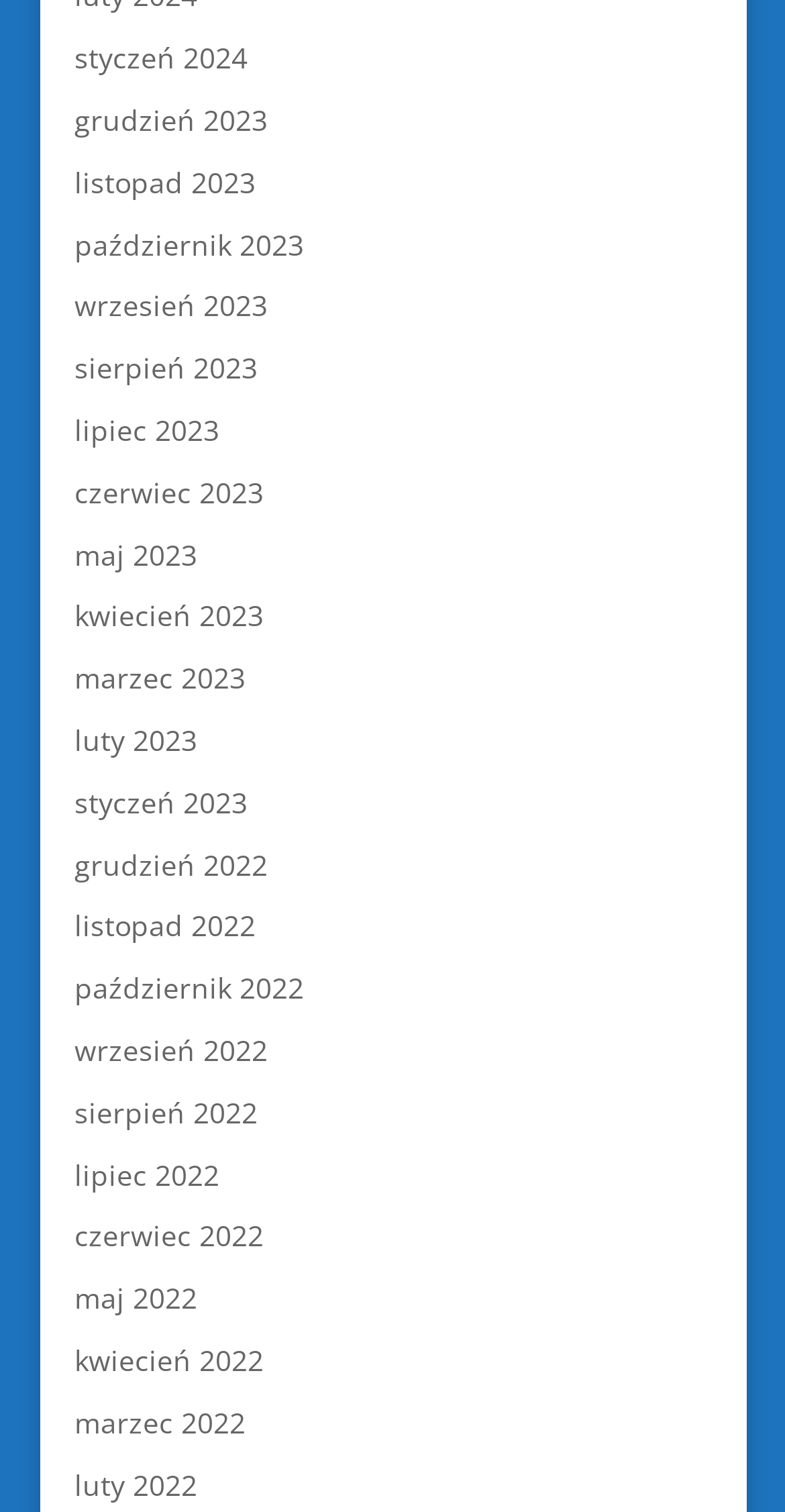Please find the bounding box coordinates of the element that must be clicked to perform the given instruction: "view January 2024". The coordinates should be four float numbers from 0 to 1, i.e., [left, top, right, bottom].

[0.095, 0.026, 0.316, 0.051]